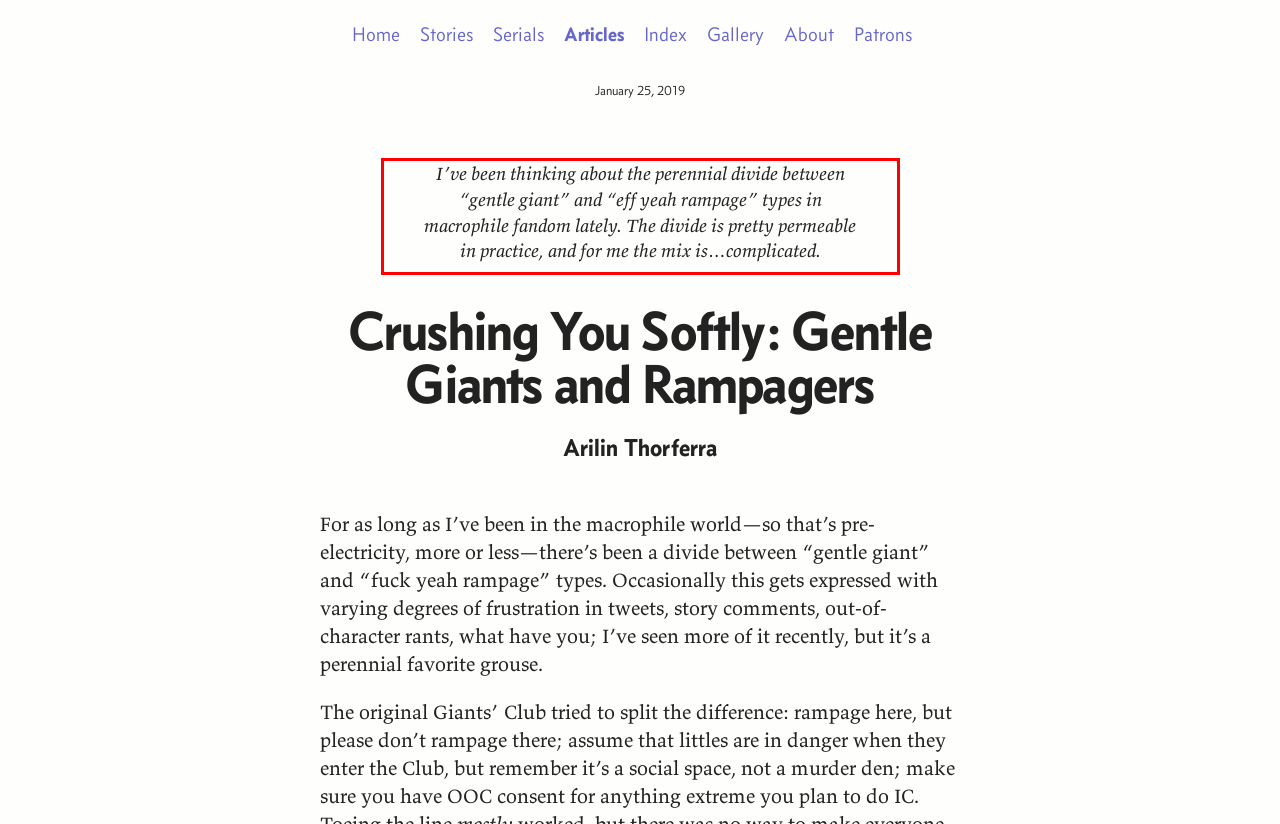Using OCR, extract the text content found within the red bounding box in the given webpage screenshot.

I’ve been thinking about the perennial divide between “gentle giant” and “eff yeah rampage” types in macrophile fandom lately. The divide is pretty permeable in practice, and for me the mix is…complicated.